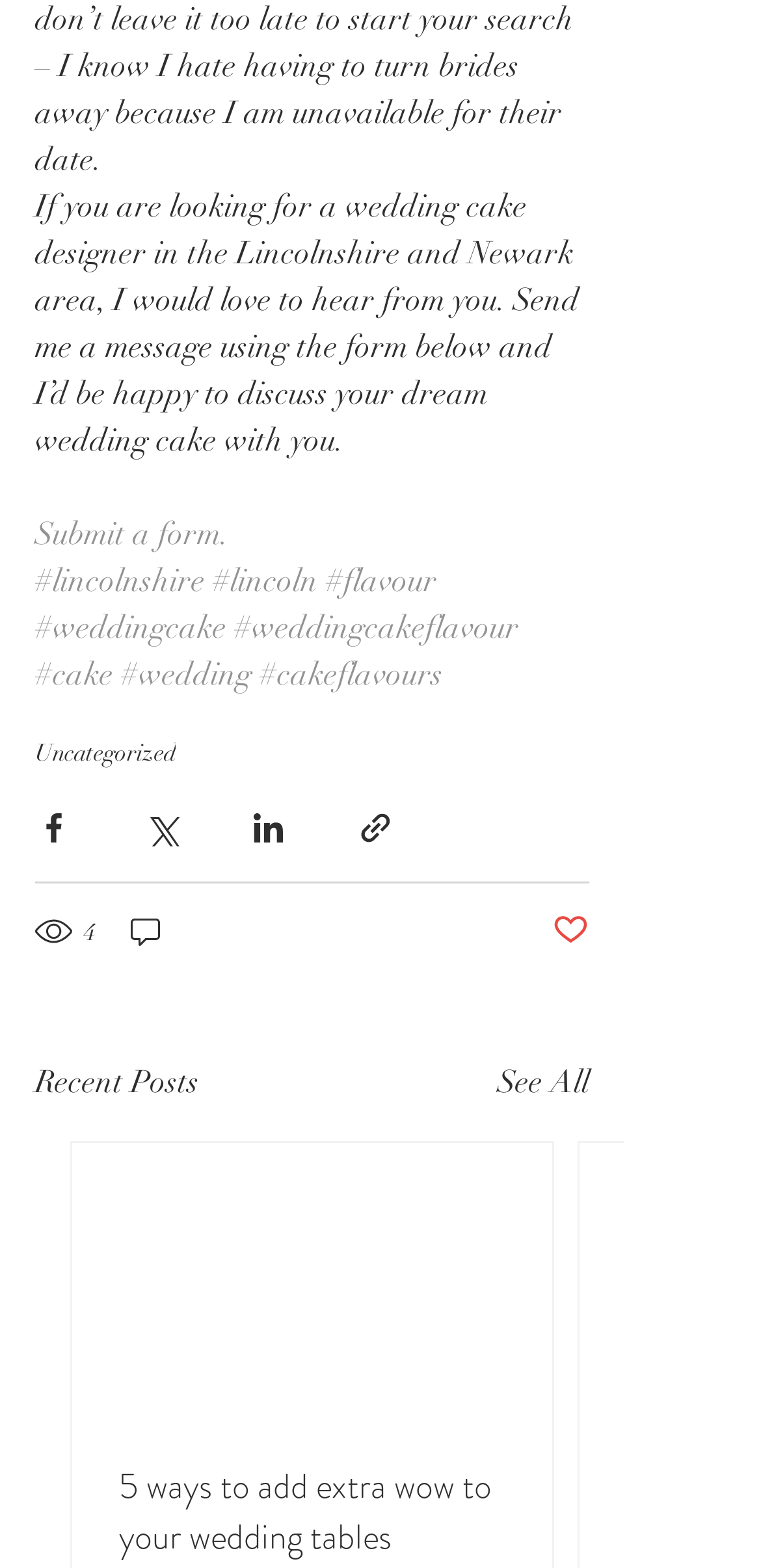How many social media sharing options are available?
Use the screenshot to answer the question with a single word or phrase.

4